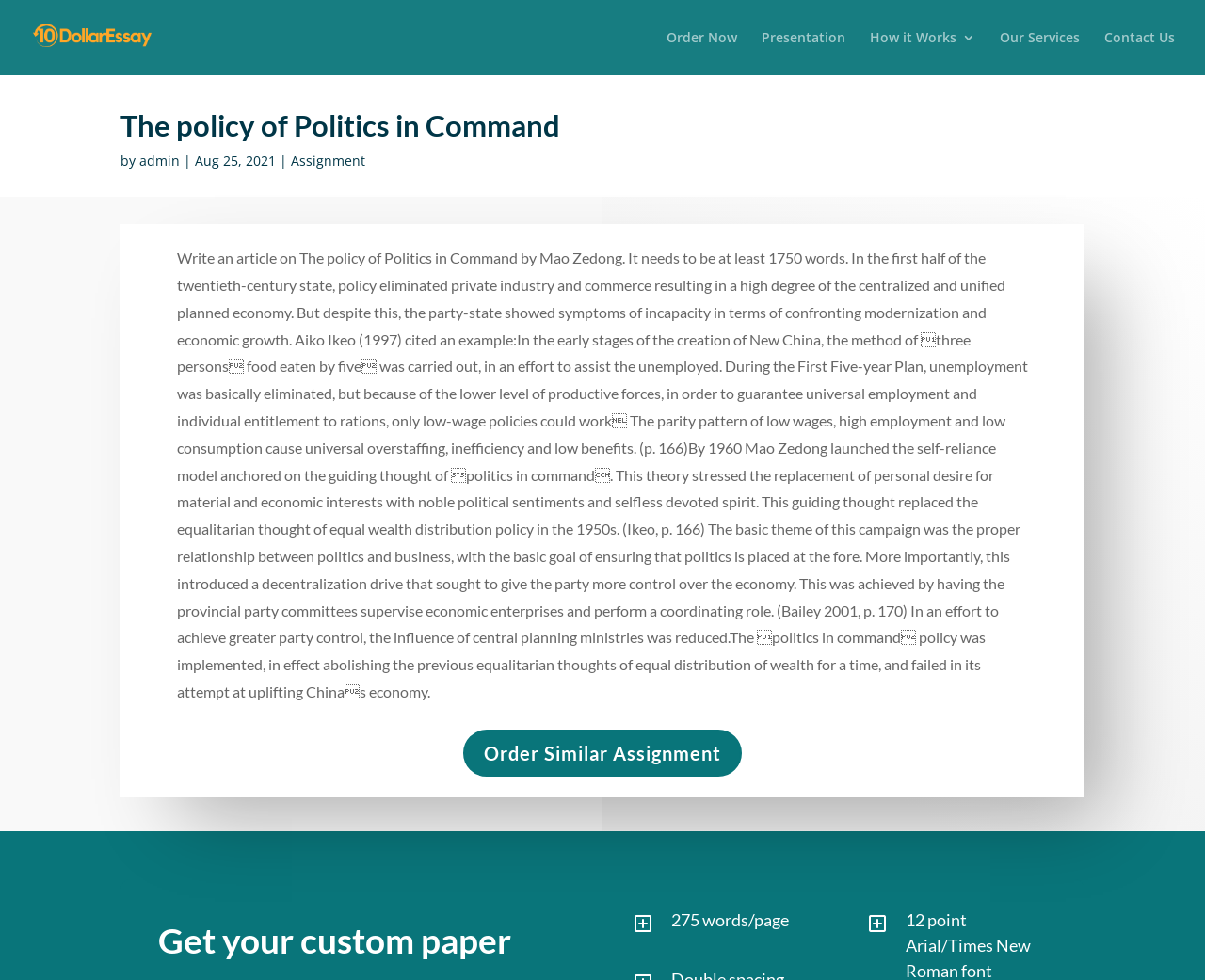Please specify the bounding box coordinates of the clickable region necessary for completing the following instruction: "Contact 'admin'". The coordinates must consist of four float numbers between 0 and 1, i.e., [left, top, right, bottom].

[0.116, 0.154, 0.149, 0.173]